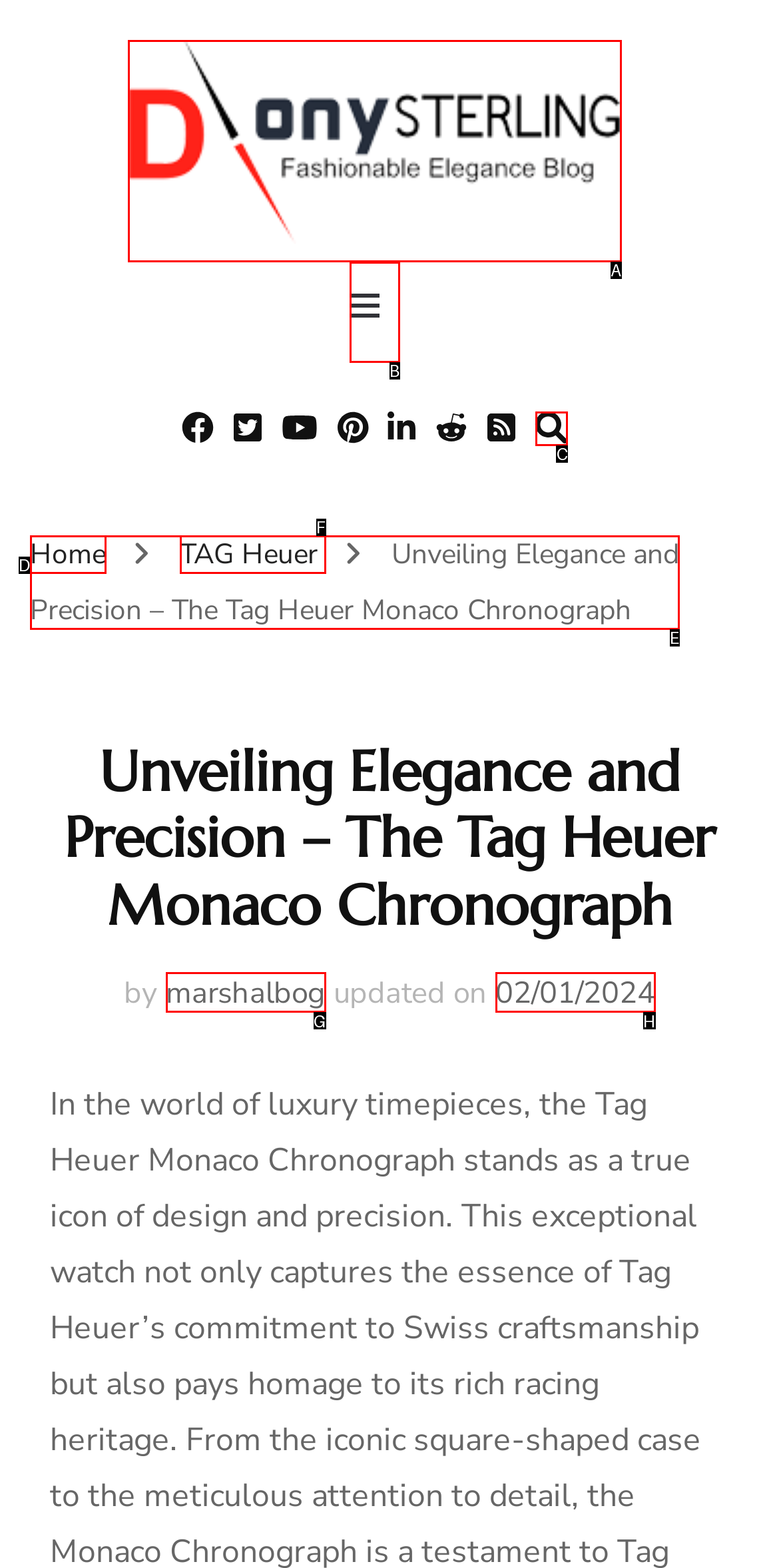Identify the correct letter of the UI element to click for this task: Toggle primary menu
Respond with the letter from the listed options.

B